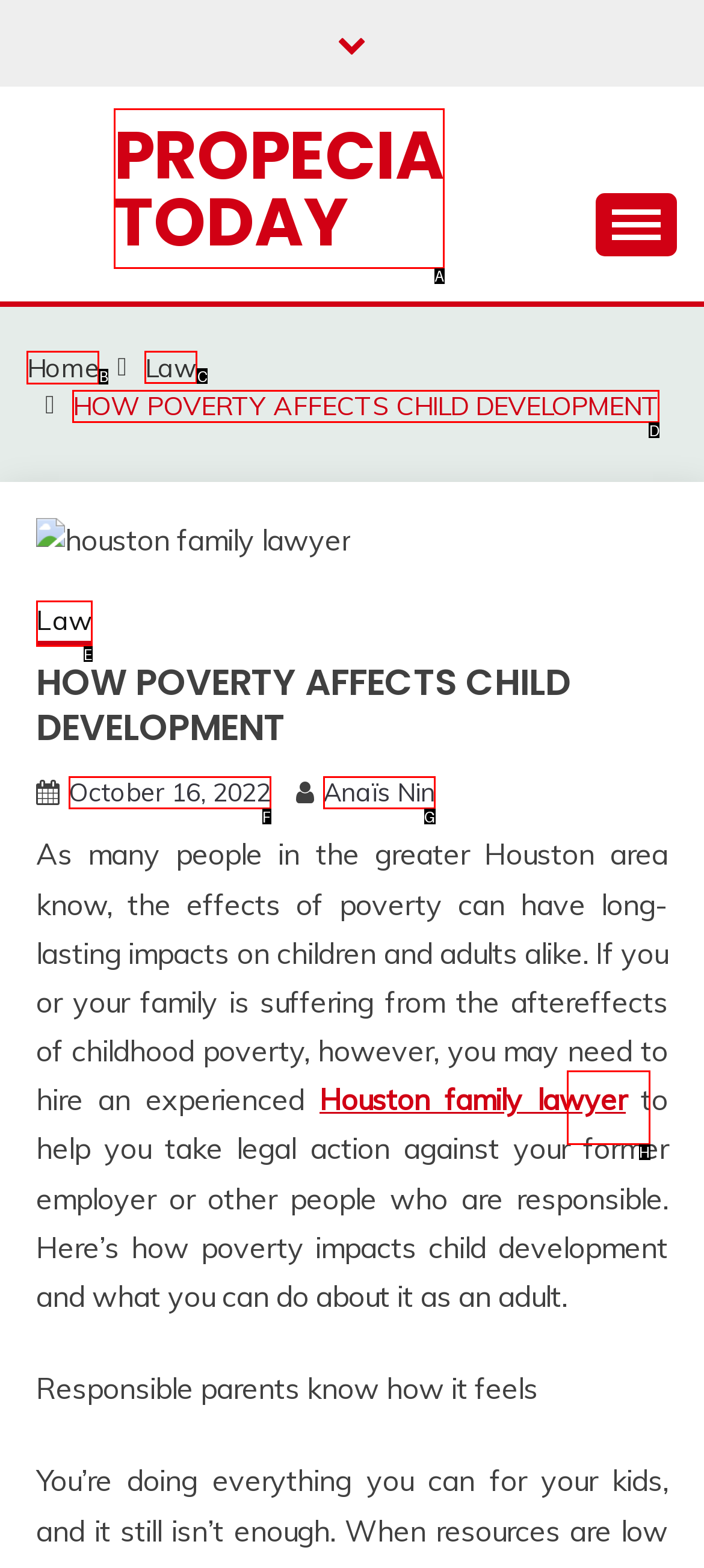Identify the HTML element I need to click to complete this task: Go to the Home page Provide the option's letter from the available choices.

B